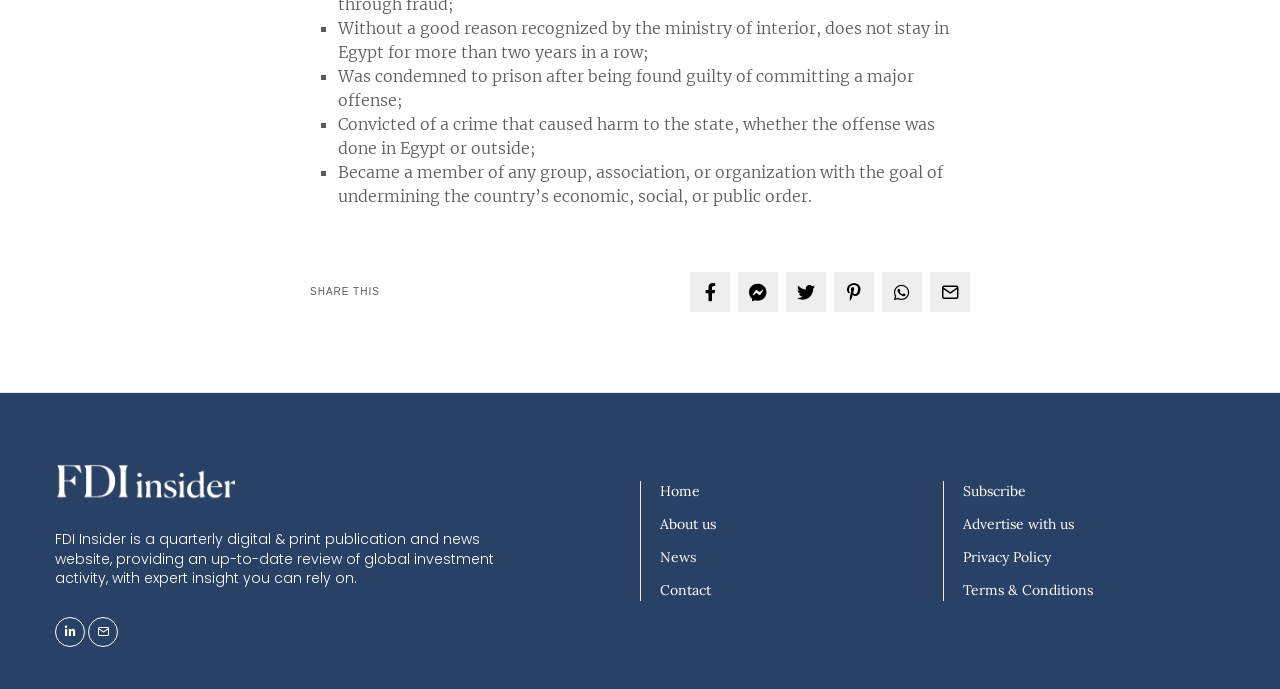Can you find the bounding box coordinates for the element to click on to achieve the instruction: "Click the SHARE THIS button"?

[0.242, 0.415, 0.297, 0.431]